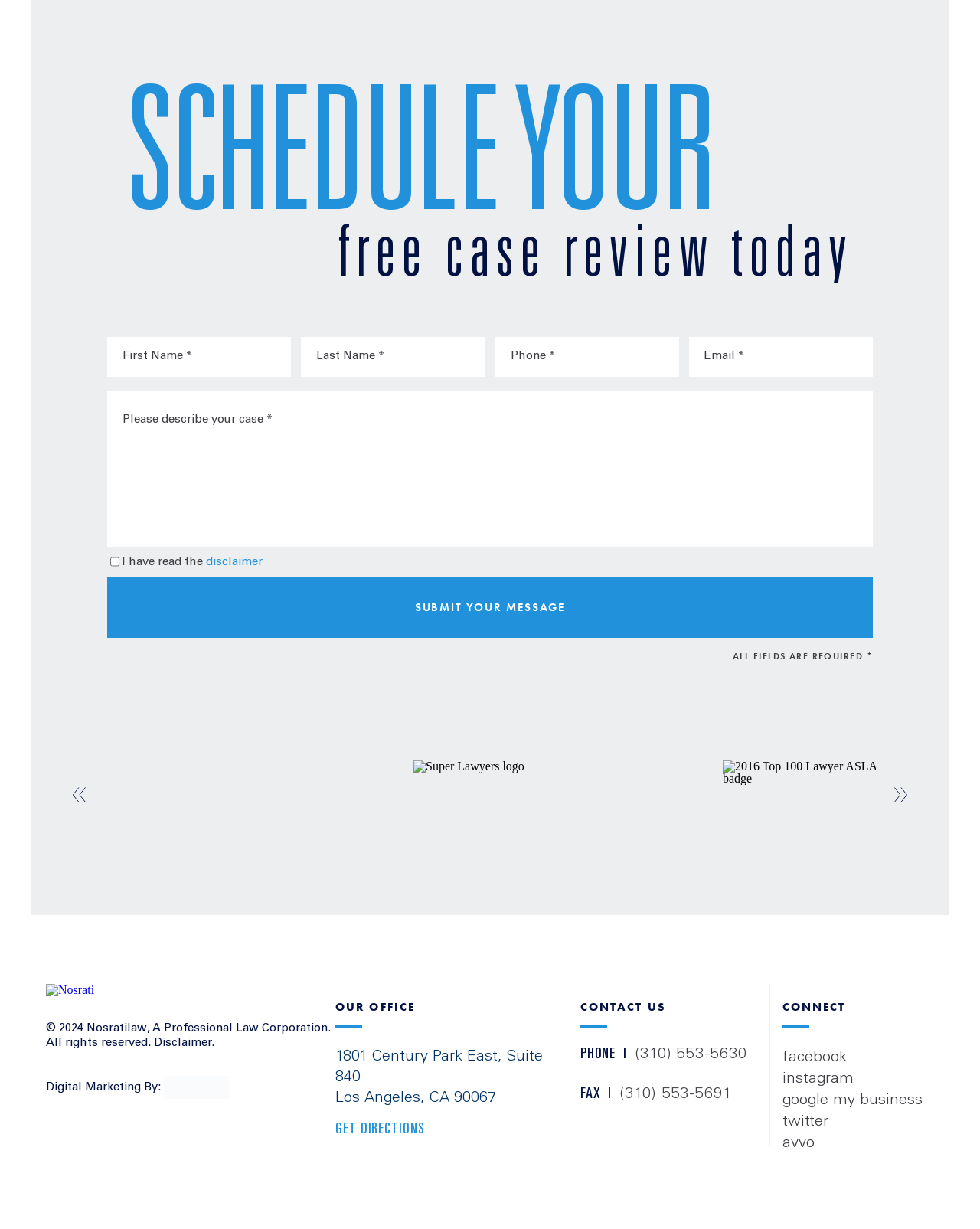What is the logo of the digital marketing company?
Utilize the image to construct a detailed and well-explained answer.

The logo of the digital marketing company is mentioned in the footer of the webpage, where it says 'Digital Marketing By: rizeup media logo'. This indicates that the digital marketing company is rizeup media, and their logo is displayed on the webpage.